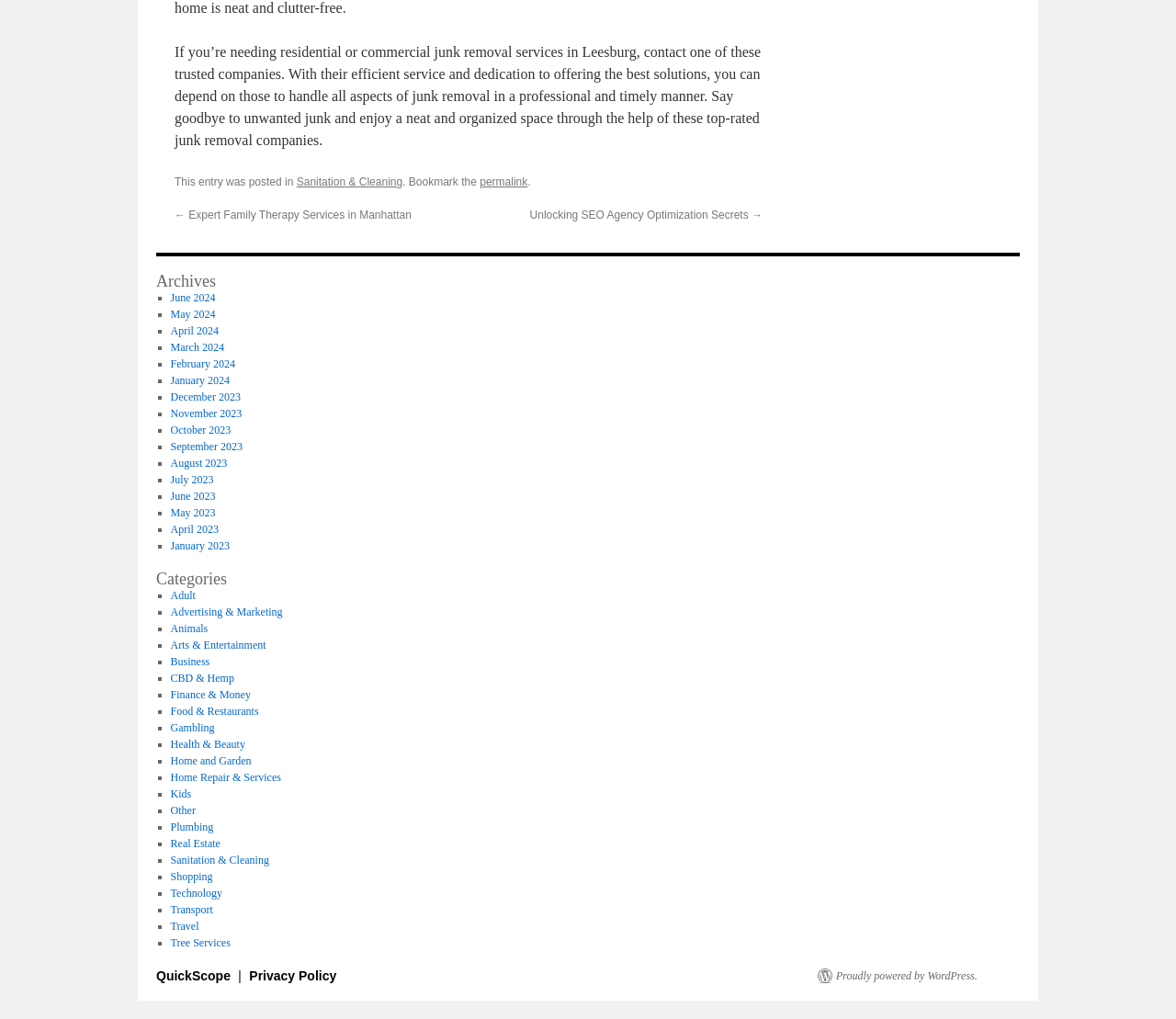Use a single word or phrase to answer the question: 
What is the name of the month with the most links?

June